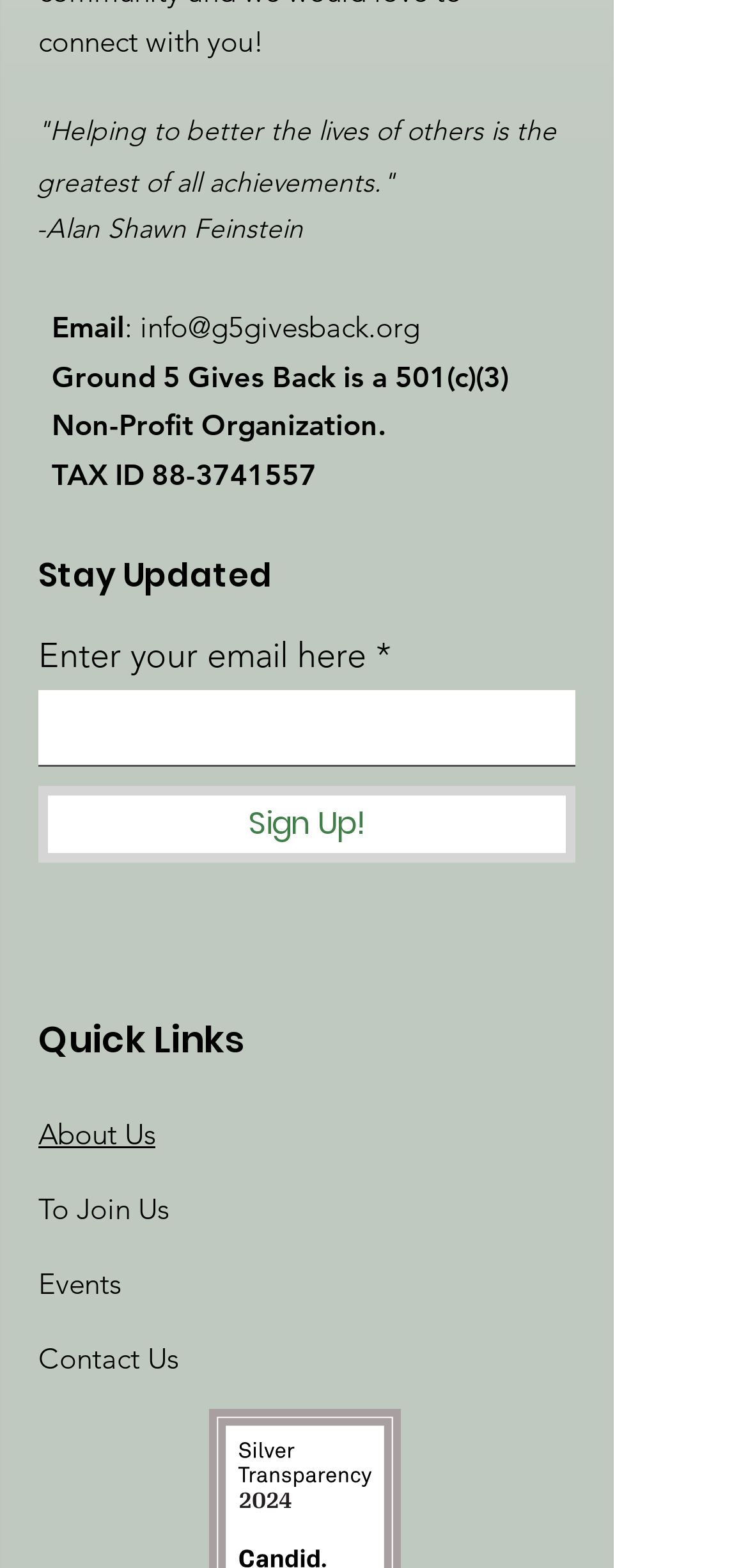What is the tax ID of the organization?
Please describe in detail the information shown in the image to answer the question.

The tax ID is located next to the 'TAX ID' label, within the bounding box coordinates [0.203, 0.291, 0.423, 0.314], and is a link.